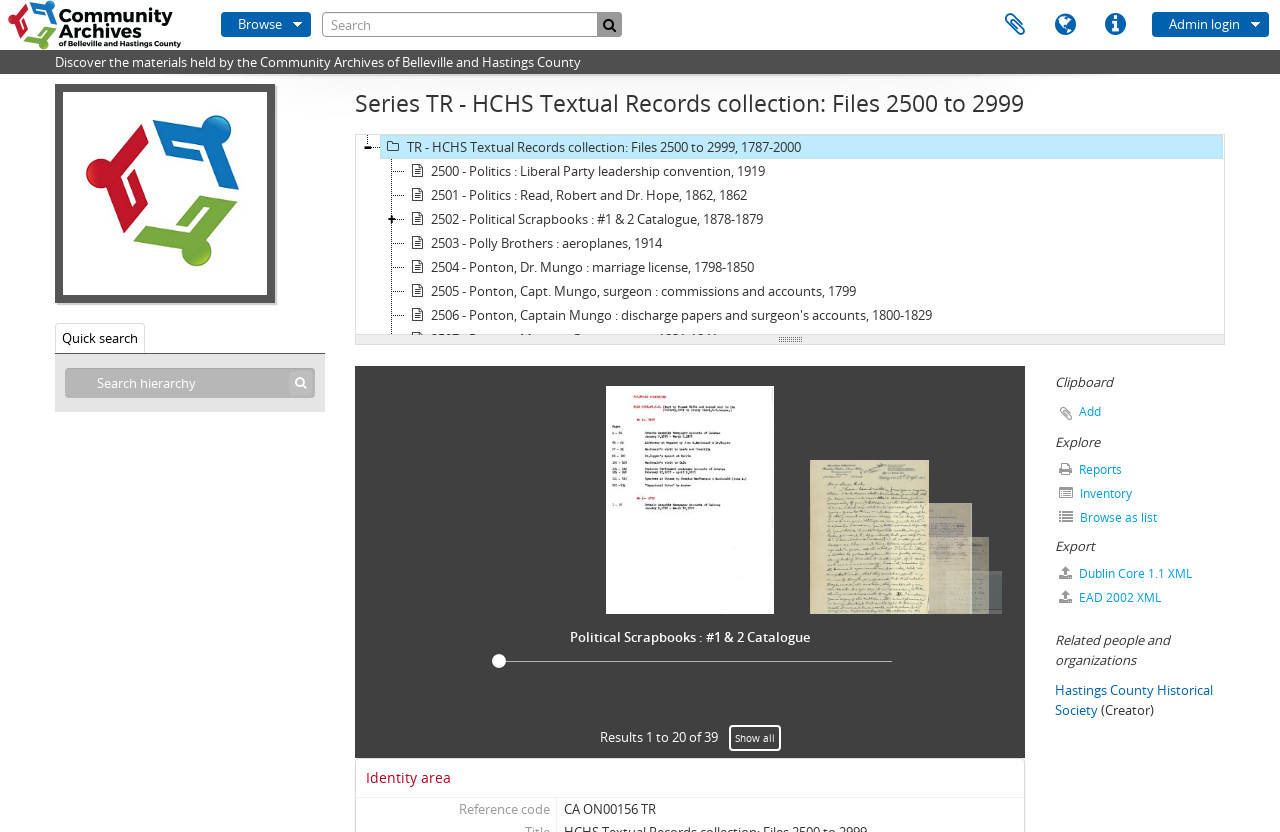Find the bounding box coordinates for the area you need to click to carry out the instruction: "Go to Community Archives of Belleville and Hastings County". The coordinates should be four float numbers between 0 and 1, indicated as [left, top, right, bottom].

[0.043, 0.22, 0.215, 0.242]